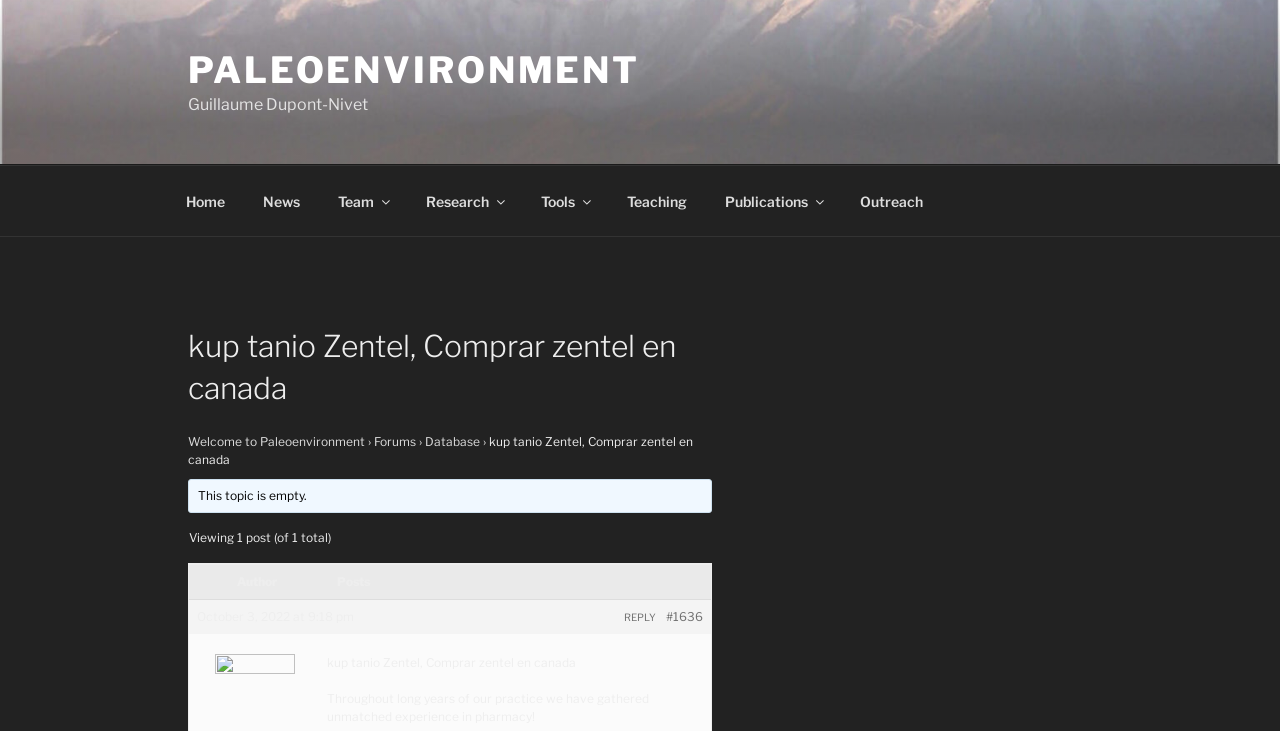What is the name of the researcher?
Analyze the image and deliver a detailed answer to the question.

The researcher's name is mentioned in the static text element with bounding box coordinates [0.147, 0.13, 0.287, 0.156], which is 'Guillaume Dupont-Nivet'.